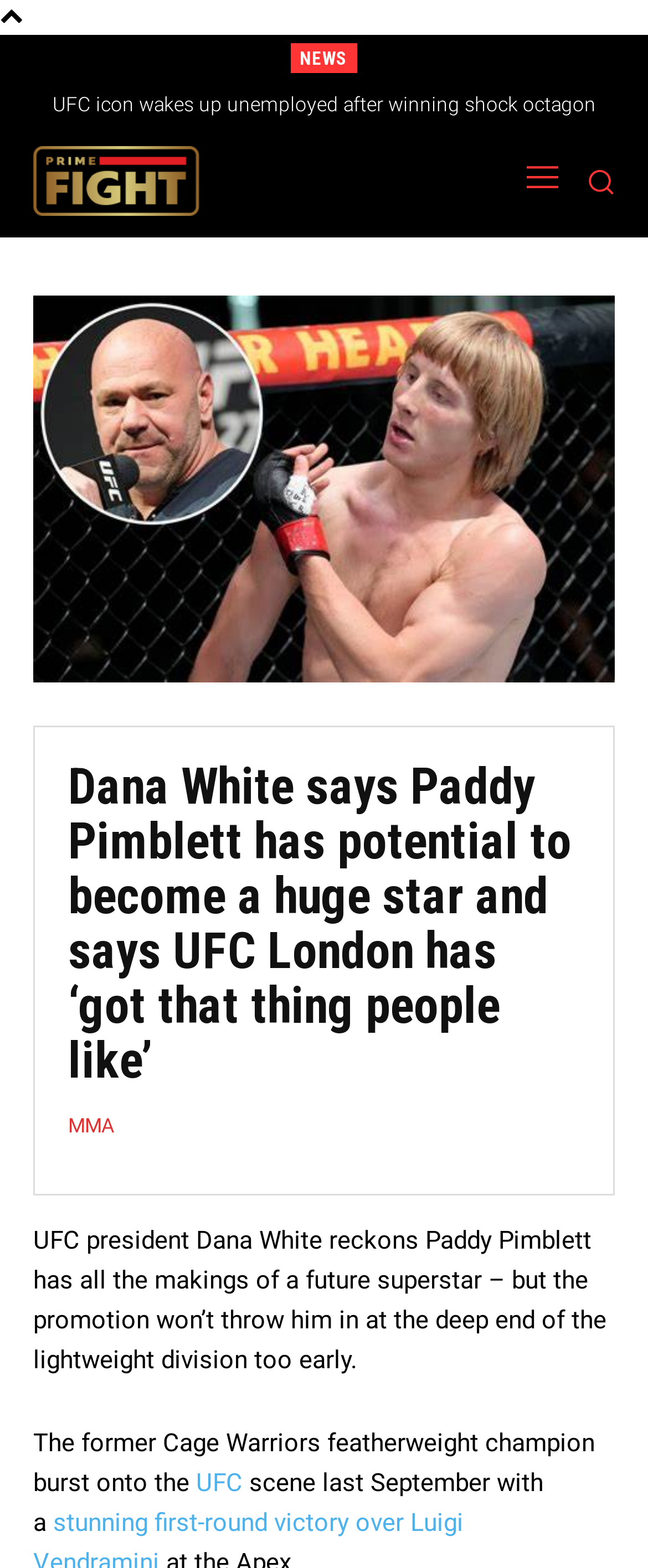Write an extensive caption that covers every aspect of the webpage.

The webpage appears to be a news article page, with a focus on mixed martial arts (MMA) and boxing. At the top, there is a navigation section with a "NEWS" label and a logo image. Below the navigation section, there are several news article headings, each with a link to the corresponding article. These headings are arranged in a vertical column, with the most recent article at the top.

The articles cover various topics, including Tyson Fury's upcoming fight against Oleksandr Usyk, Vasiliy Lomachenko's recent victory, and a UFC icon's return to the octagon. There are also articles about Misfits Boxing 14 and a British rap star's potential fight against Floyd Mayweather.

In the main content area, there is a featured article about UFC president Dana White's comments on Paddy Pimblett's potential to become a huge star. The article is accompanied by several images, including a logo image at the top and a larger image below the article headings. The article text is divided into several paragraphs, with links to related topics, such as MMA and UFC.

Overall, the webpage has a clean and organized layout, with a clear focus on presenting news articles and related information to the user.